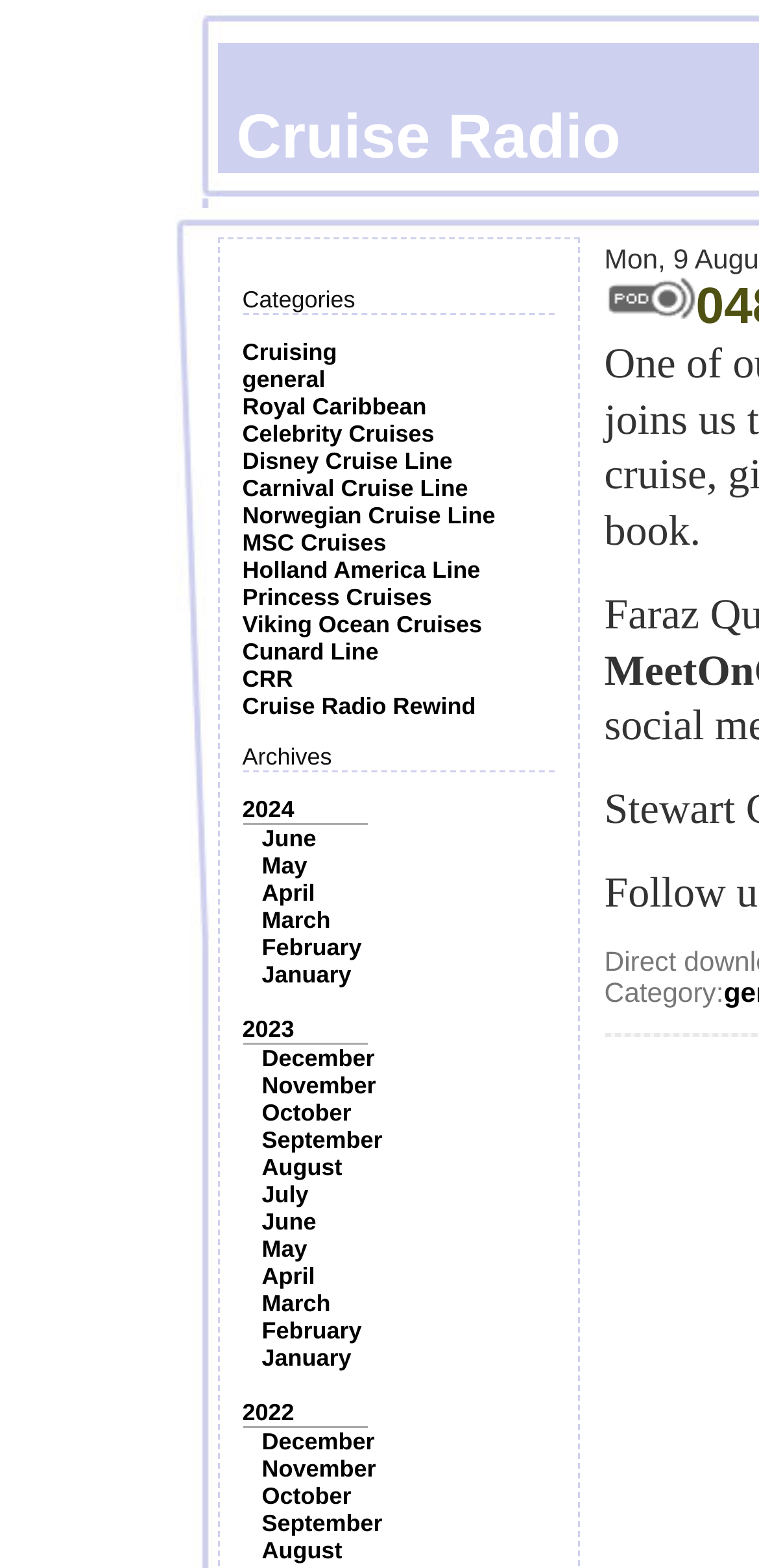Show the bounding box coordinates for the HTML element described as: "Royal Caribbean".

[0.319, 0.251, 0.562, 0.268]